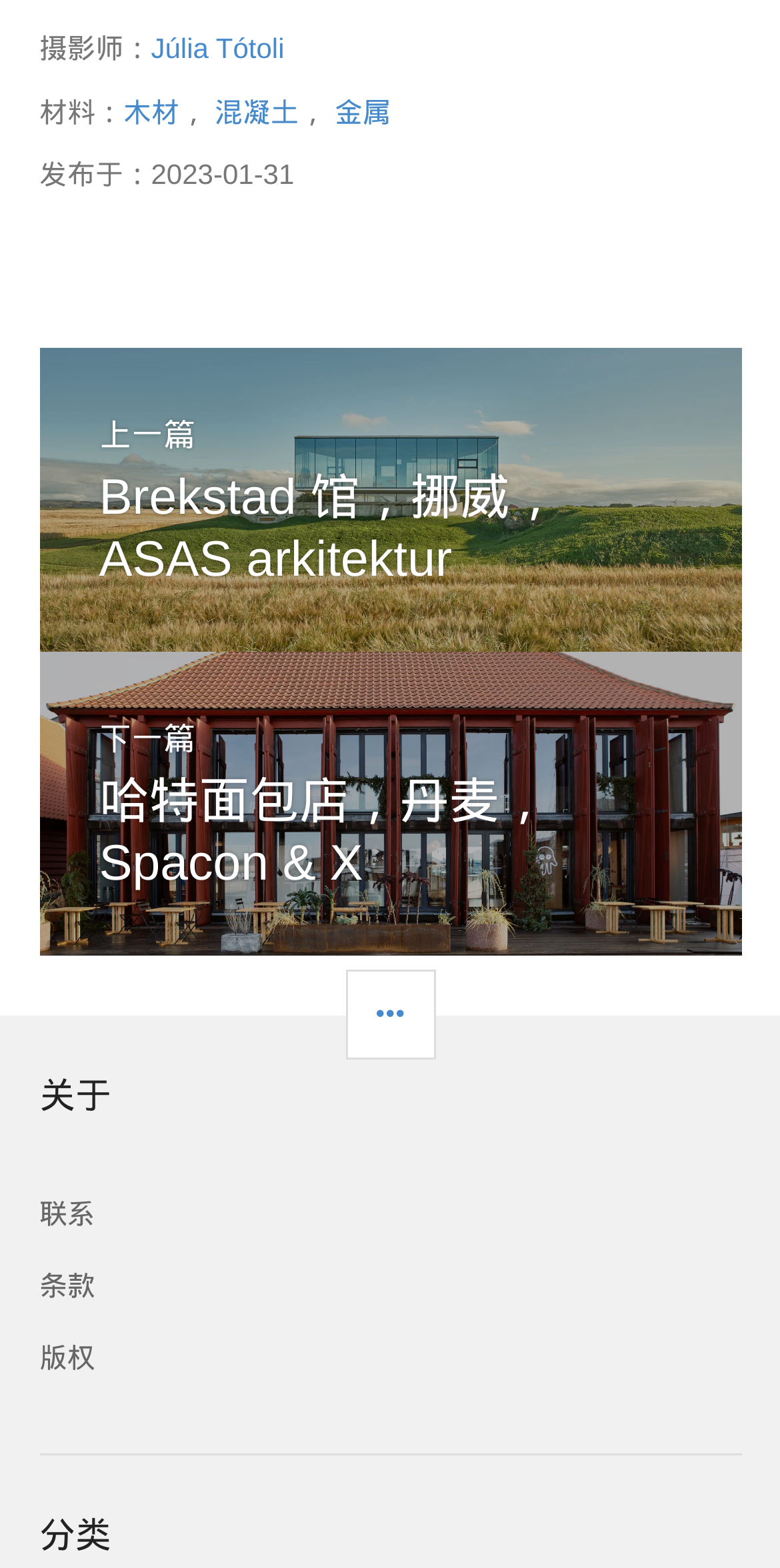Please specify the bounding box coordinates of the region to click in order to perform the following instruction: "toggle sidebar".

[0.442, 0.619, 0.558, 0.676]